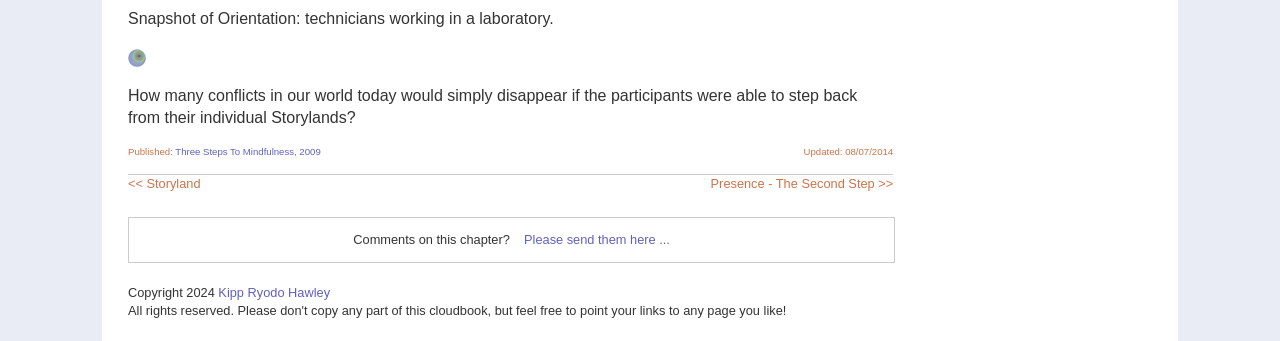Answer the question using only one word or a concise phrase: What is the purpose of the link 'Please send them here ...'?

to send comments